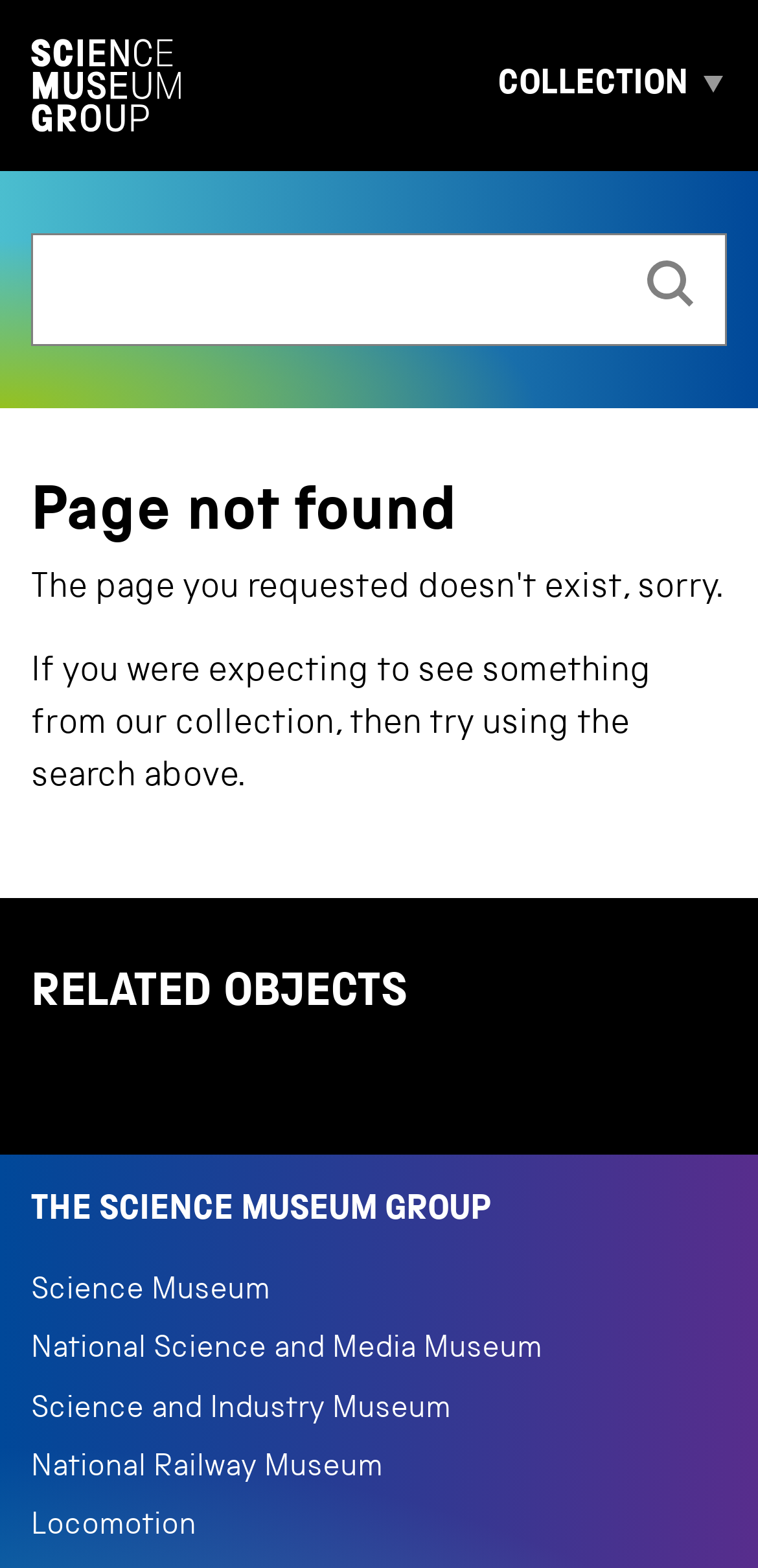What is the current page status? Analyze the screenshot and reply with just one word or a short phrase.

Page not found